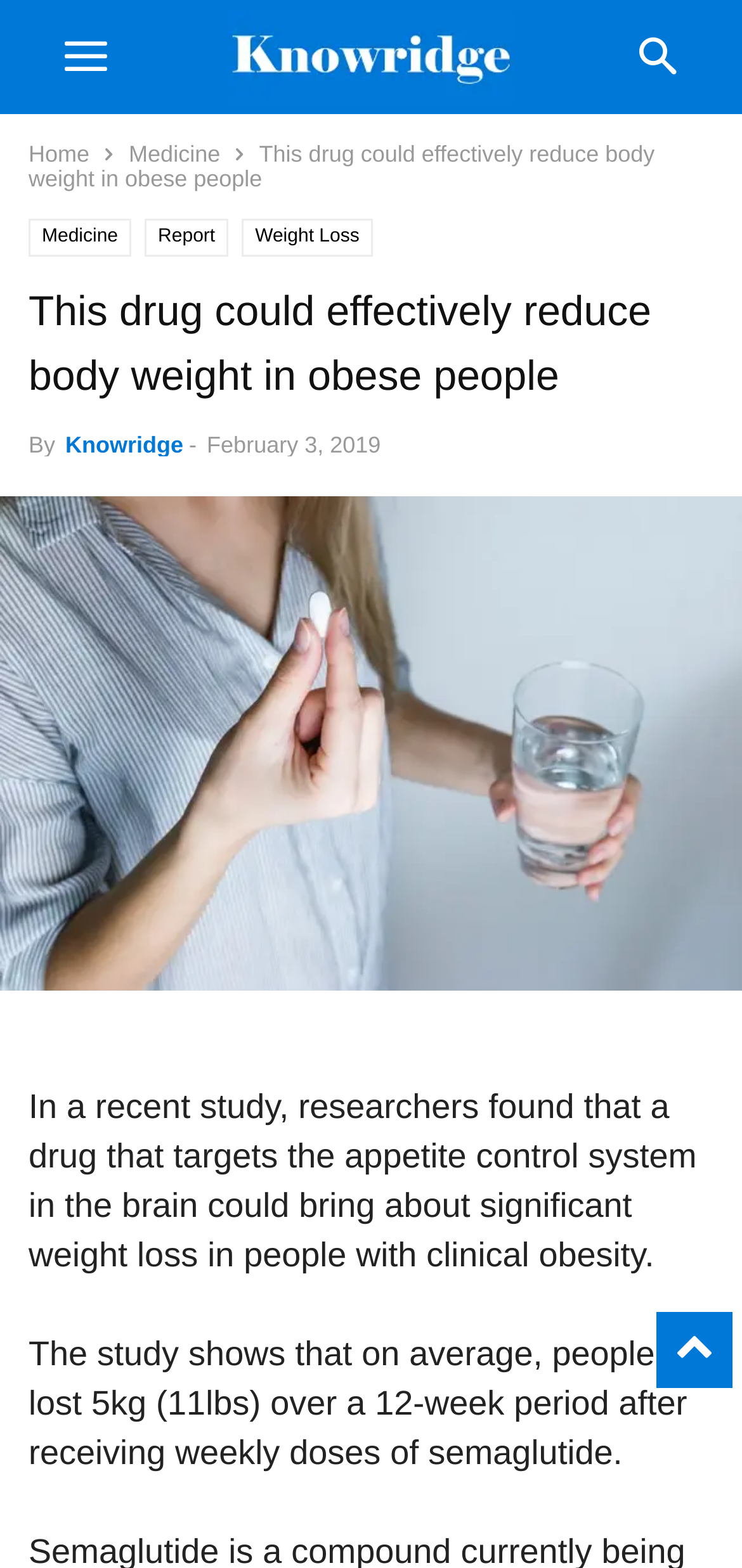What is the name of the drug mentioned in the article?
Using the image, provide a detailed and thorough answer to the question.

I found the answer by reading the text in the article, which mentions that 'people lost 5kg (11lbs) over a 12-week period after receiving weekly doses of semaglutide'. This text indicates that semaglutide is the name of the drug being referred to.